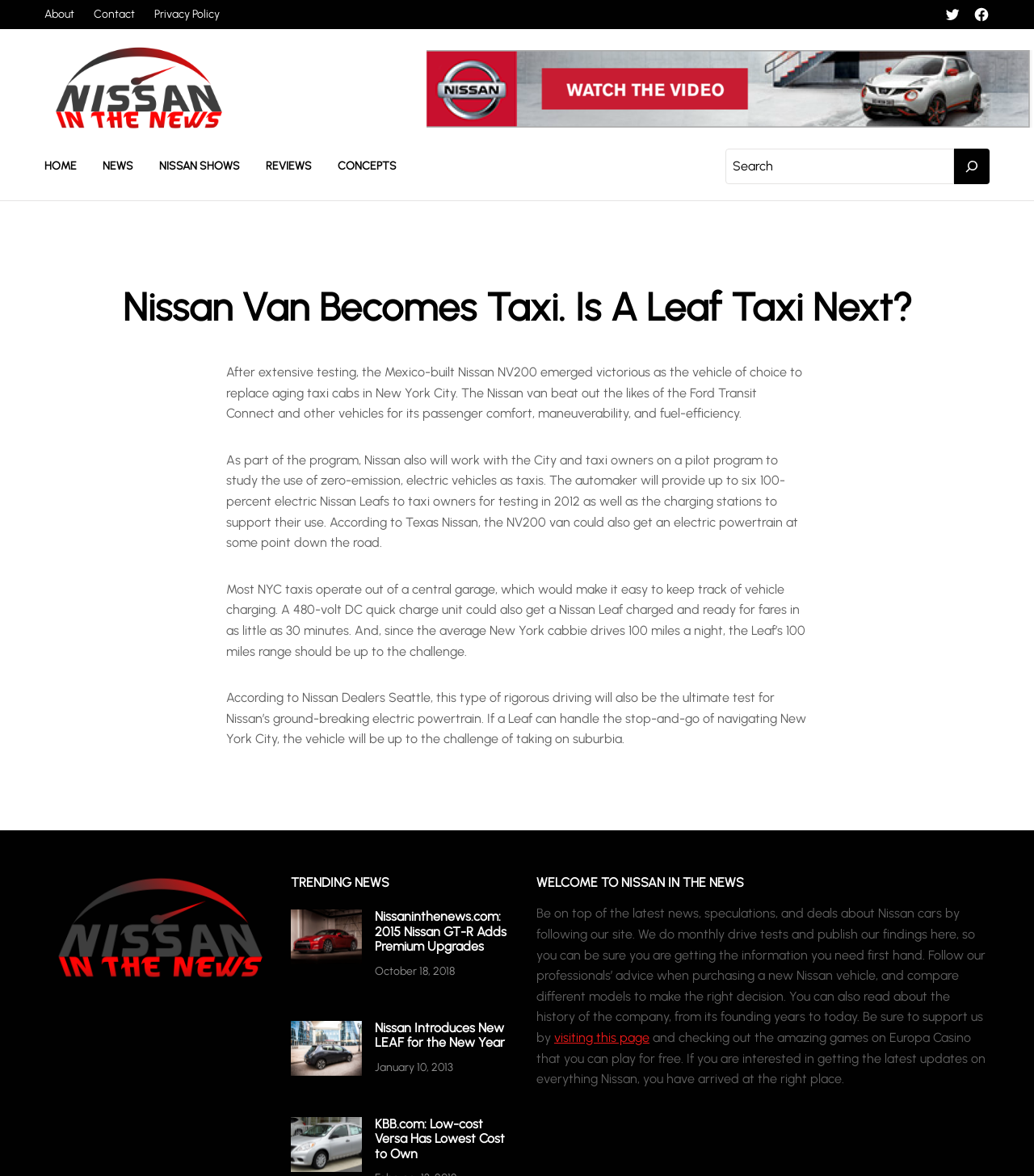Respond with a single word or short phrase to the following question: 
What is the range of the Nissan Leaf?

100 miles